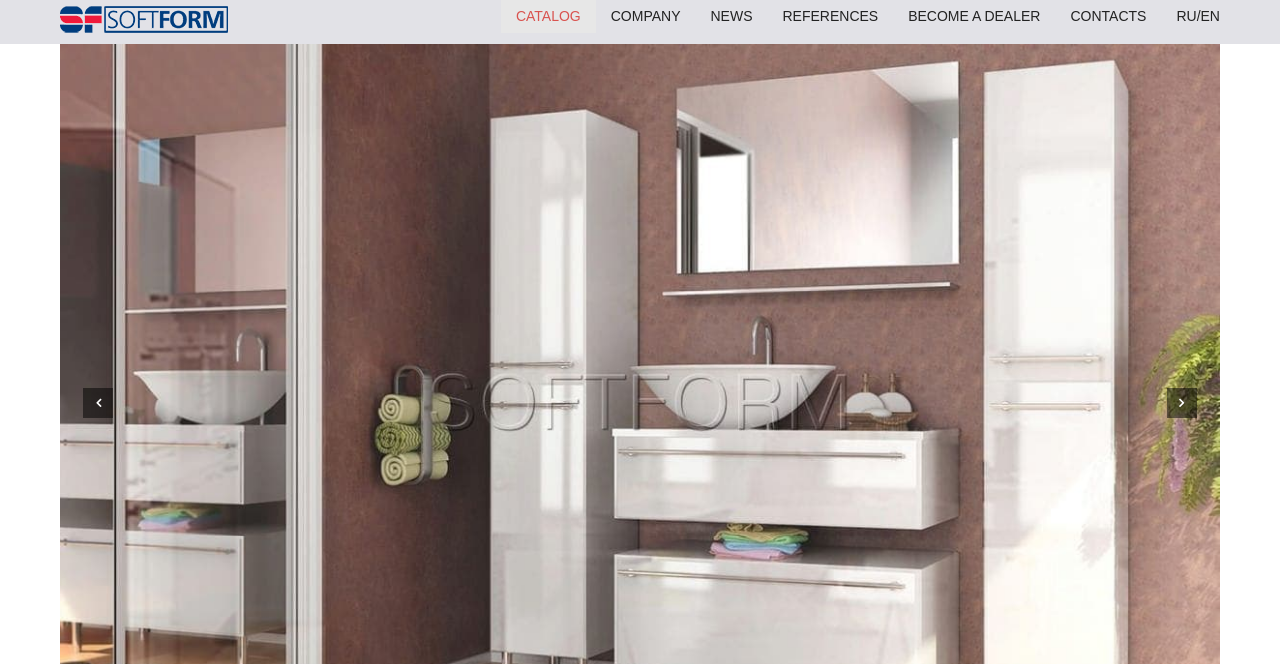Identify the title of the webpage and provide its text content.

GLOSSY FRONT PANELS FOR BATHROOMS